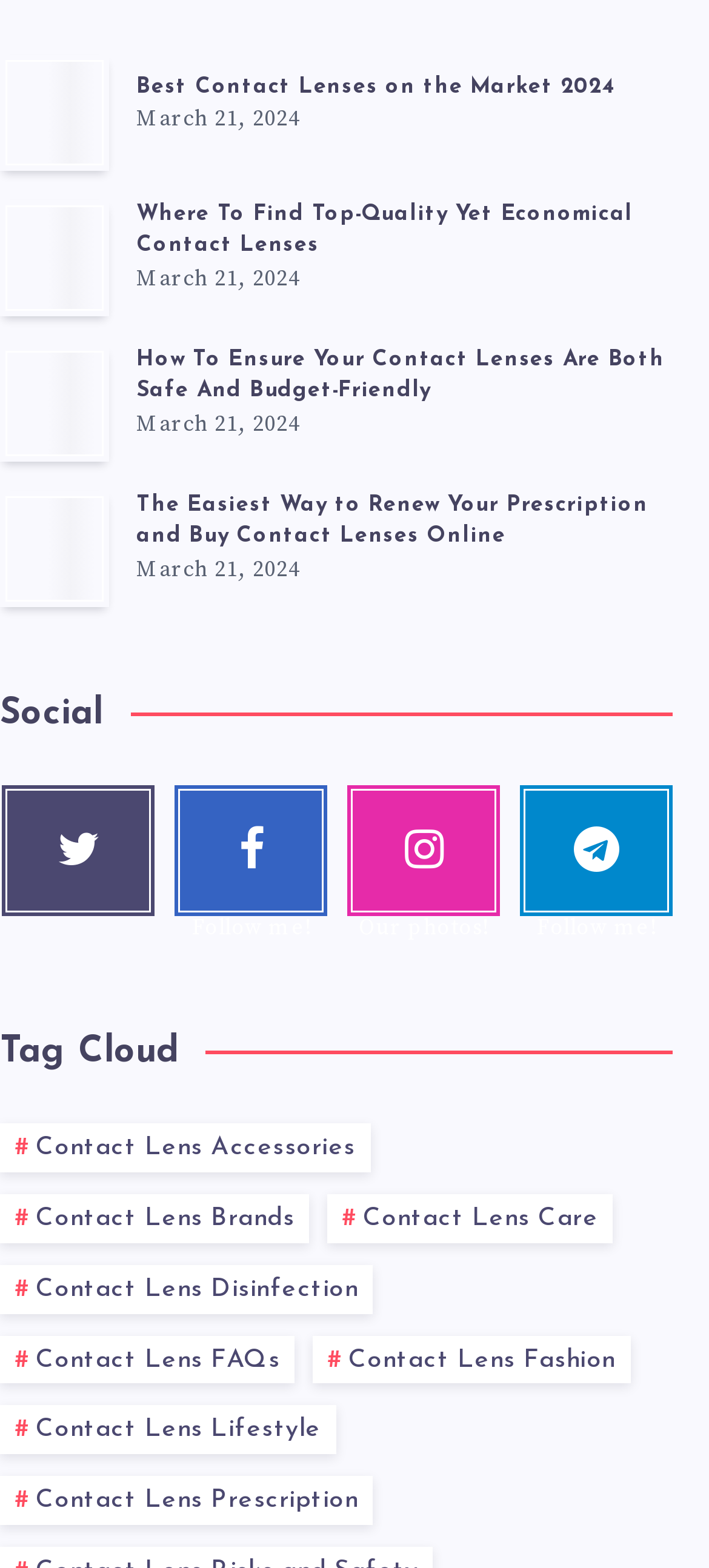Locate the bounding box coordinates of the element I should click to achieve the following instruction: "Read more about Shelley".

None